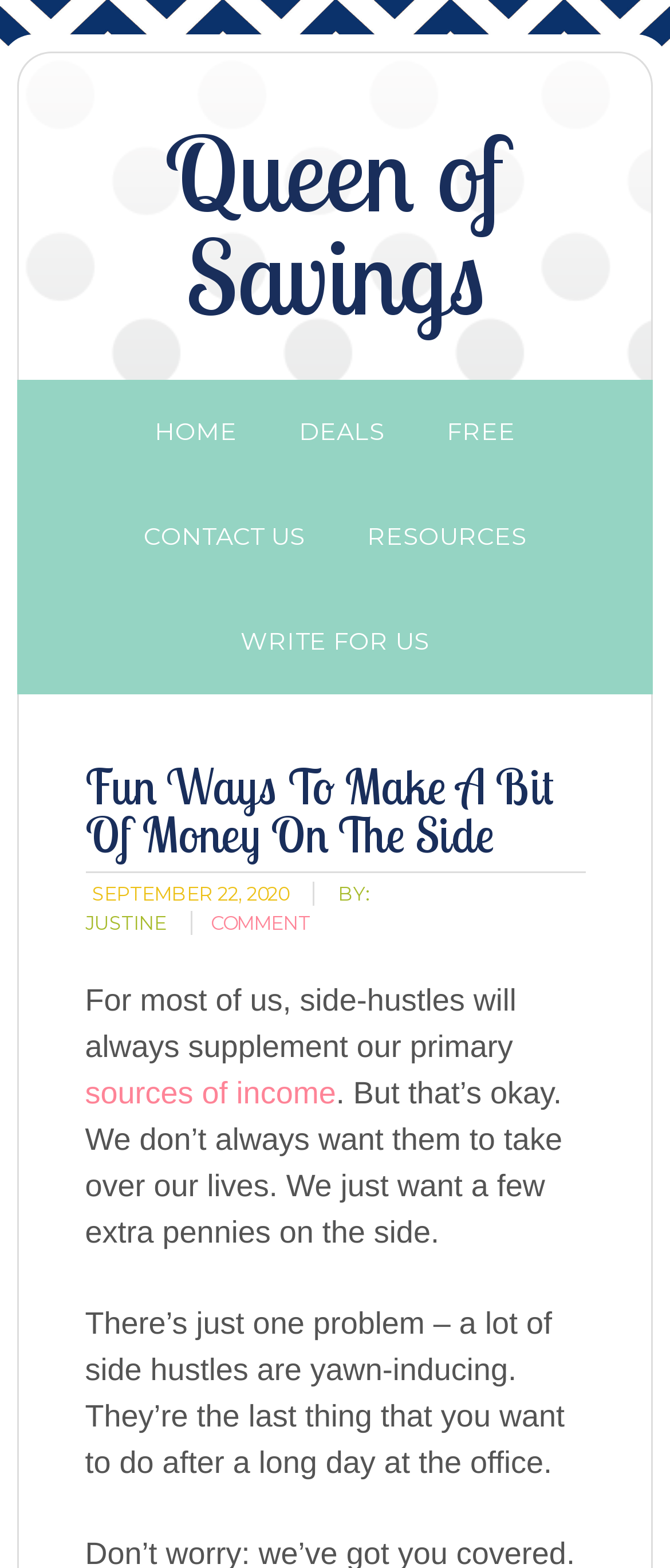Find and provide the bounding box coordinates for the UI element described here: "Deals". The coordinates should be given as four float numbers between 0 and 1: [left, top, right, bottom].

[0.405, 0.242, 0.615, 0.309]